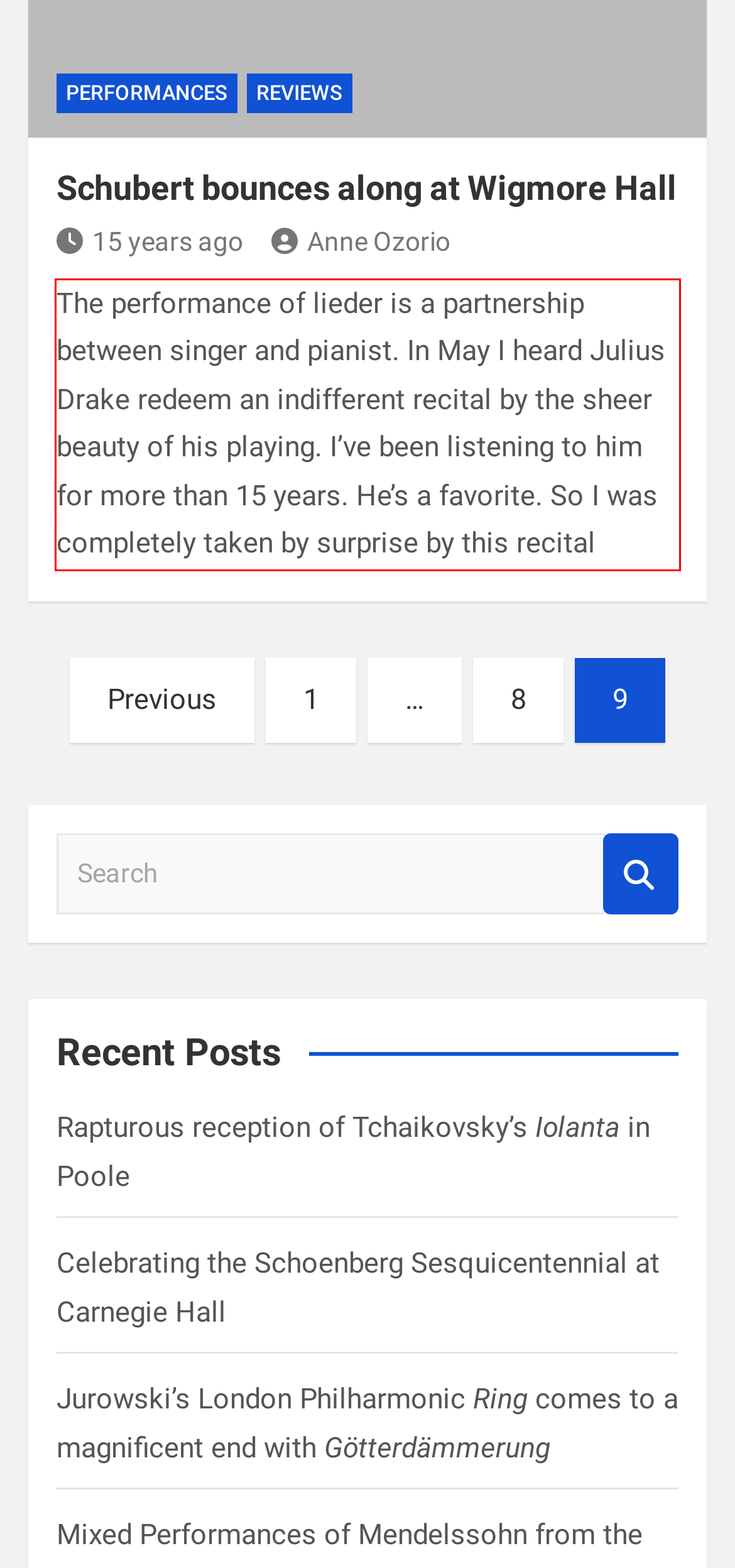Within the screenshot of the webpage, there is a red rectangle. Please recognize and generate the text content inside this red bounding box.

The performance of lieder is a partnership between singer and pianist. In May I heard Julius Drake redeem an indifferent recital by the sheer beauty of his playing. I’ve been listening to him for more than 15 years. He’s a favorite. So I was completely taken by surprise by this recital